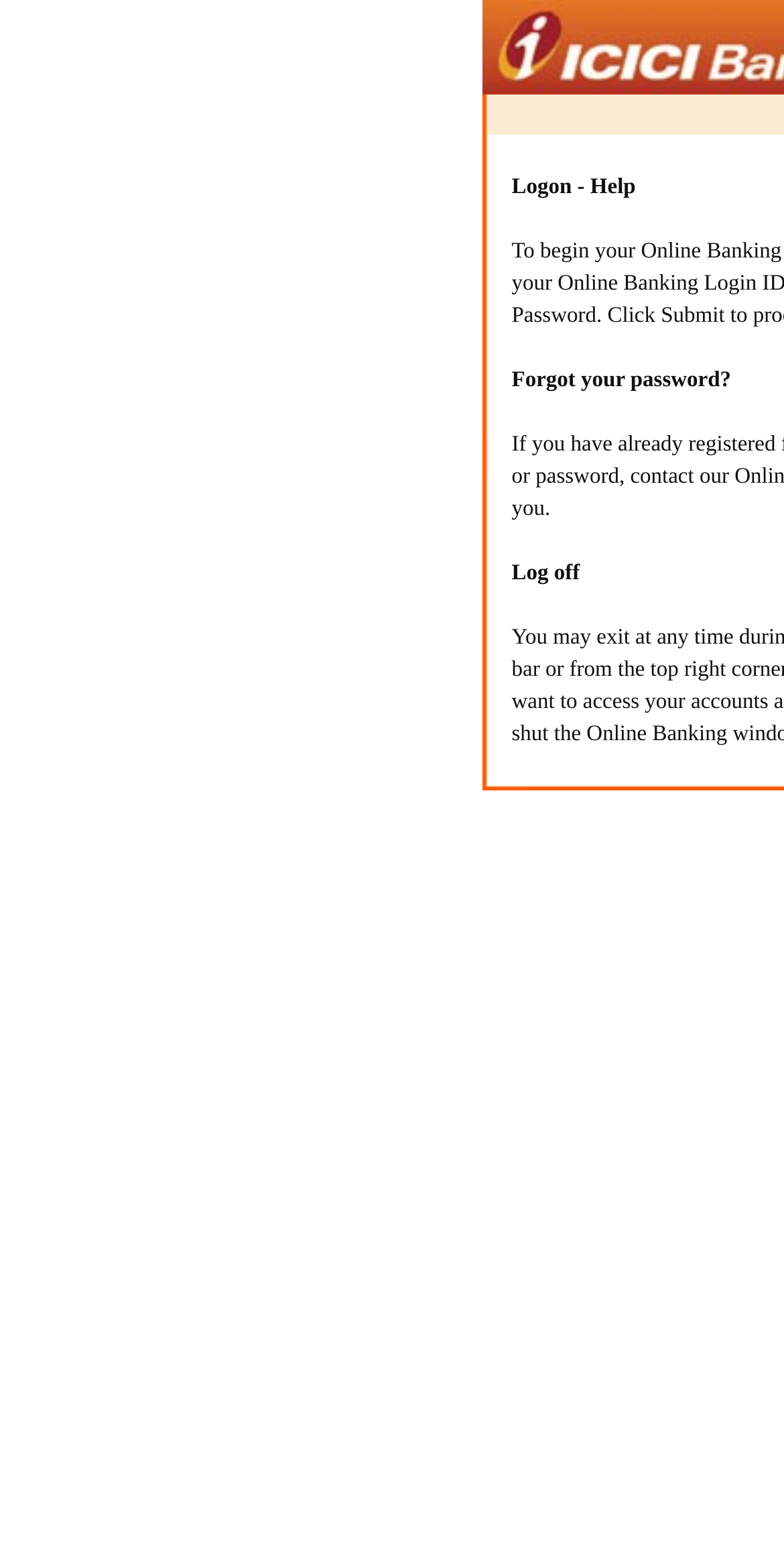Use a single word or phrase to answer the question:
What is the layout structure of the webpage?

Table-based layout